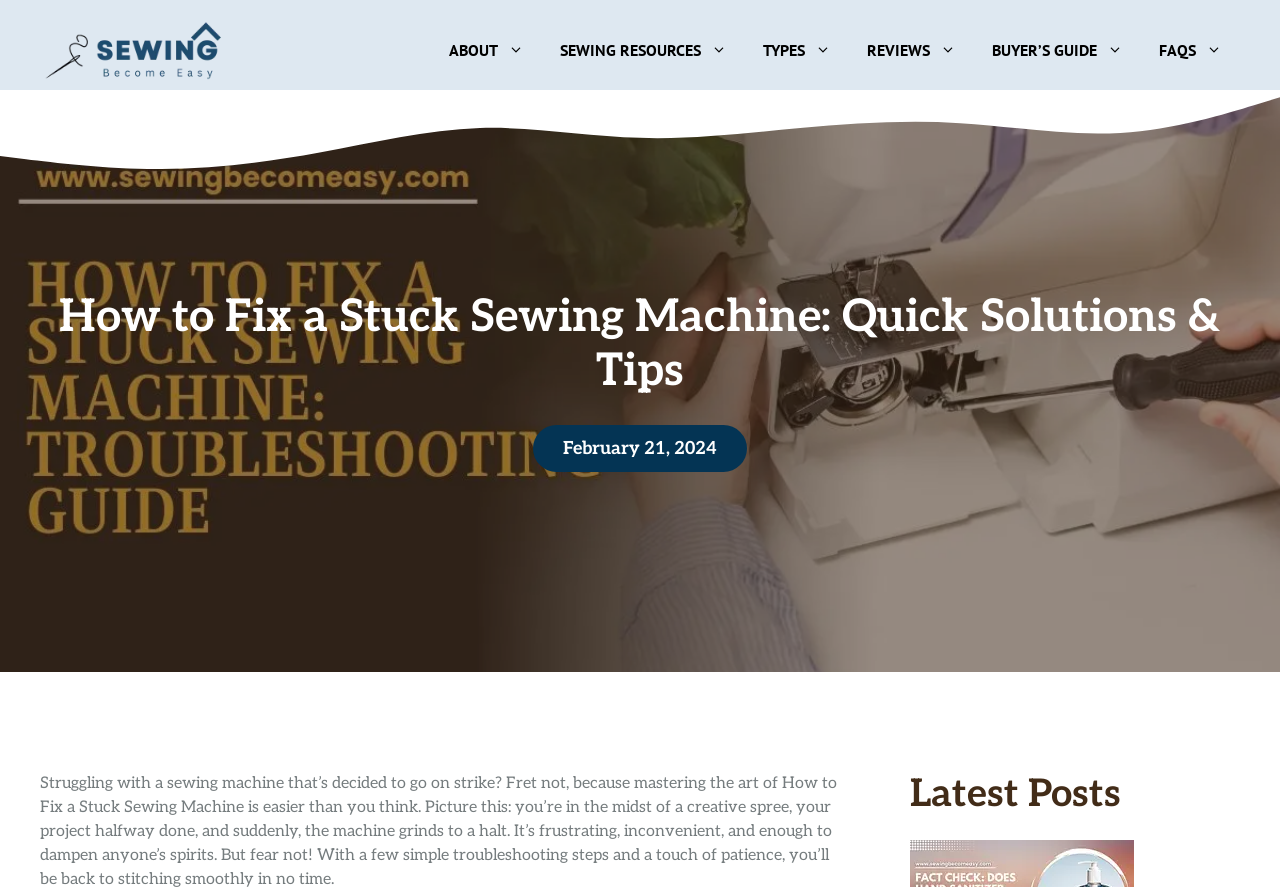Given the element description "alt="Sewing Becomes Easy"", identify the bounding box of the corresponding UI element.

[0.031, 0.045, 0.188, 0.067]